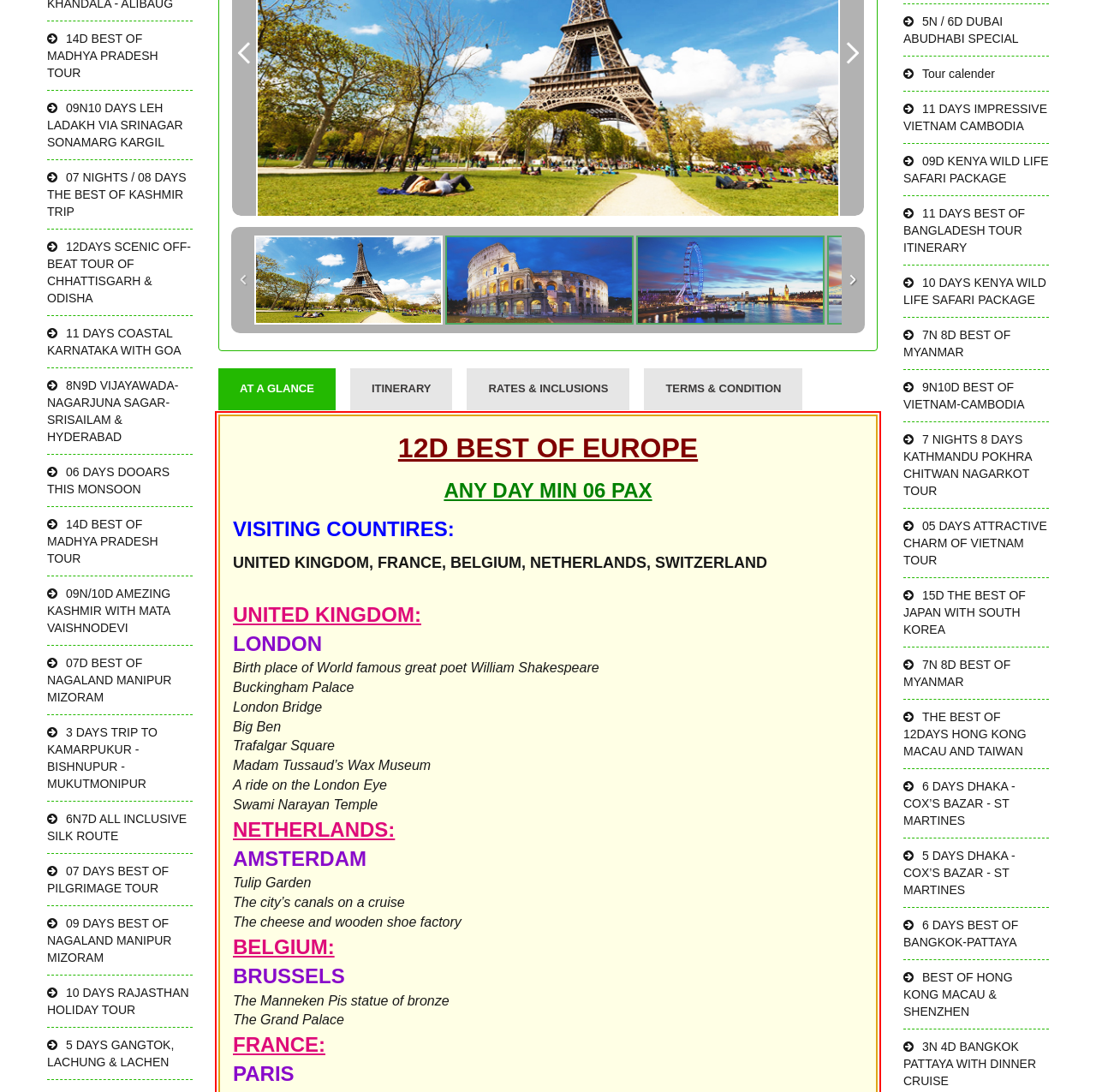Using the given element description, provide the bounding box coordinates (top-left x, top-left y, bottom-right x, bottom-right y) for the corresponding UI element in the screenshot: September 28, 2012June 10, 2014

None